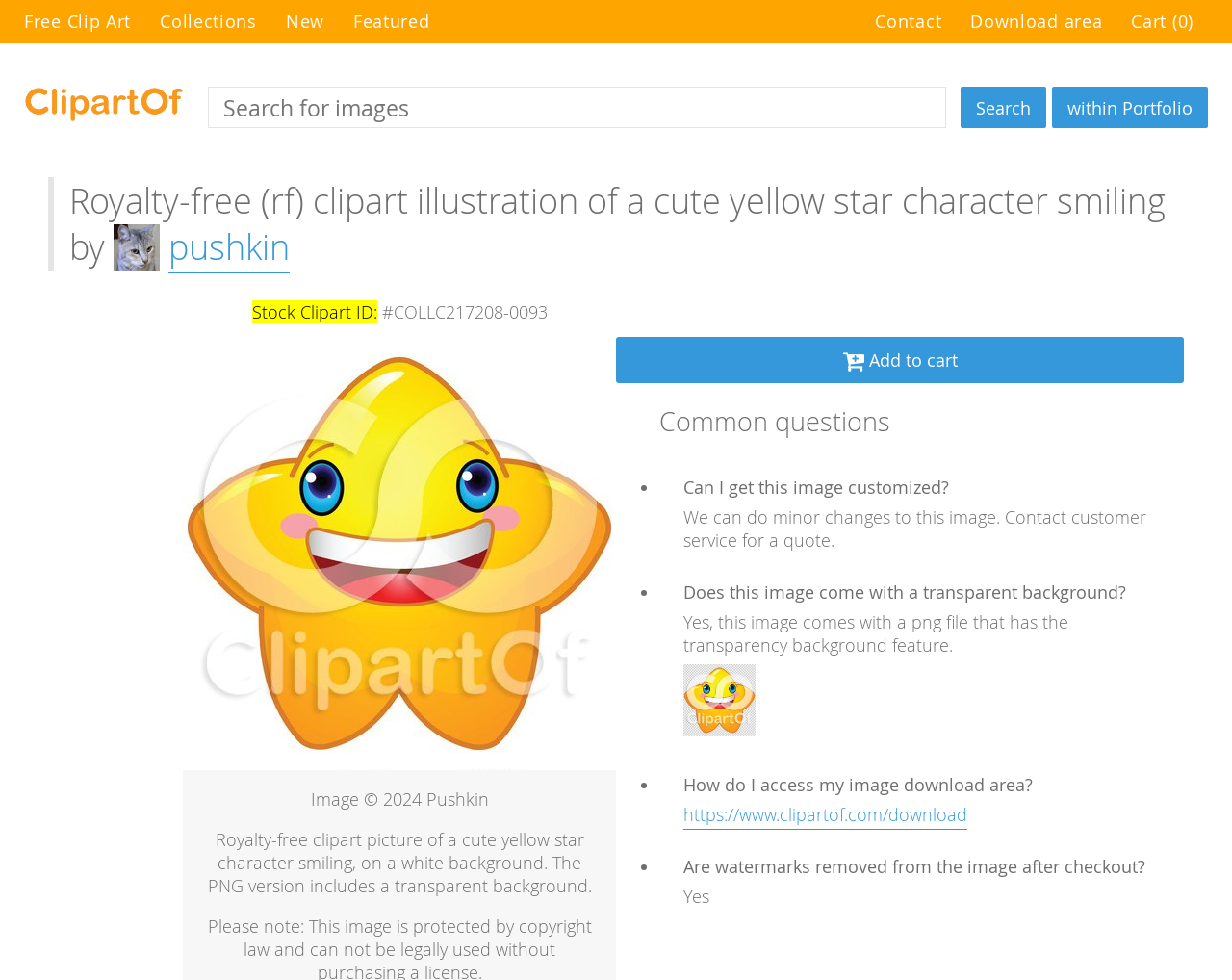Please identify the bounding box coordinates of the element on the webpage that should be clicked to follow this instruction: "View transparent clip art background preview". The bounding box coordinates should be given as four float numbers between 0 and 1, formatted as [left, top, right, bottom].

[0.555, 0.678, 0.613, 0.751]